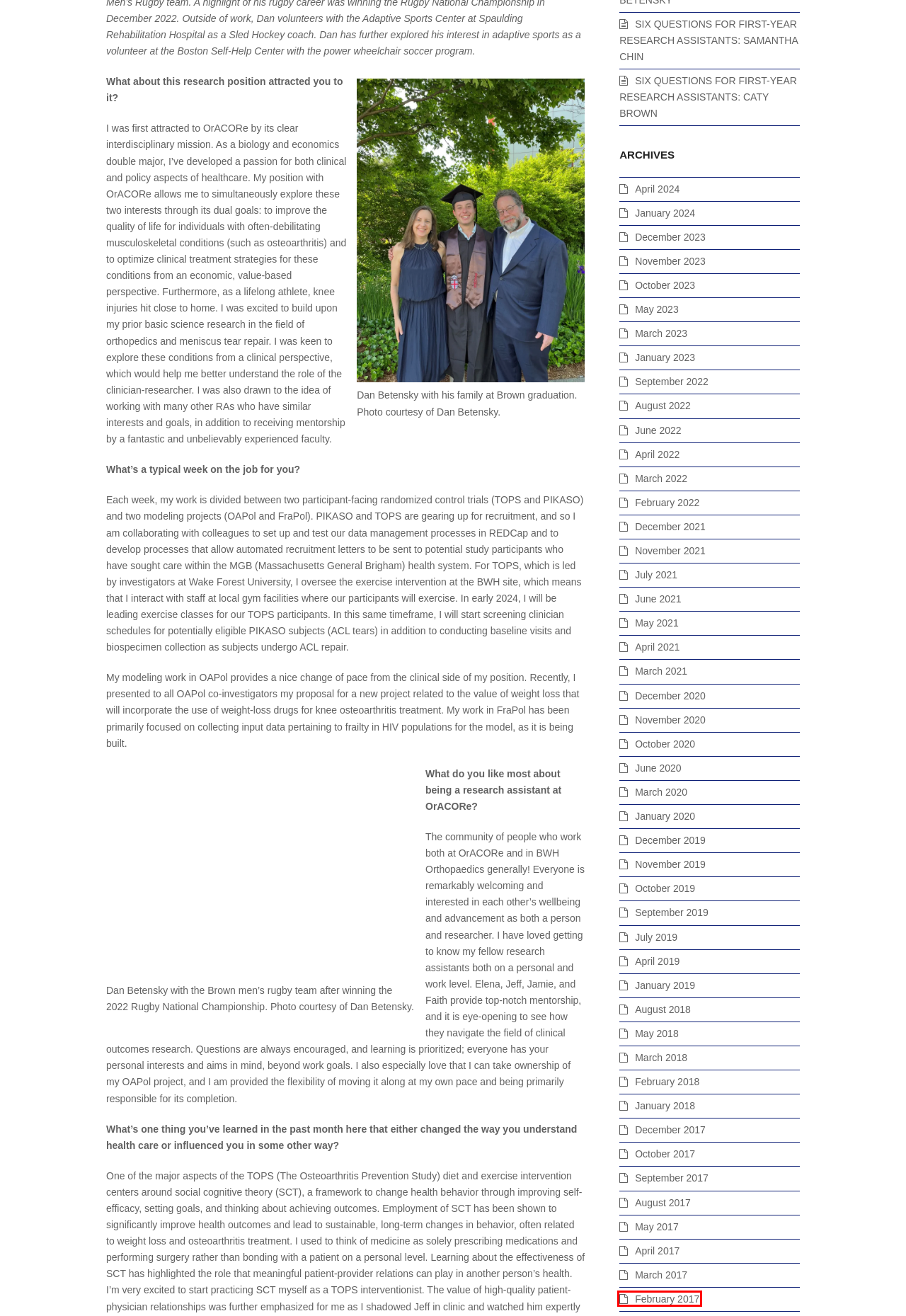Review the webpage screenshot provided, noting the red bounding box around a UI element. Choose the description that best matches the new webpage after clicking the element within the bounding box. The following are the options:
A. February 2017 – OrACORe
B. April 2017 – OrACORe
C. October 2017 – OrACORe
D. August 2022 – OrACORe
E. May 2018 – OrACORe
F. SIX QUESTIONS FOR FIRST-YEAR RESEARCH ASSISTANTS: CATY BROWN – OrACORe
G. May 2017 – OrACORe
H. May 2023 – OrACORe

A